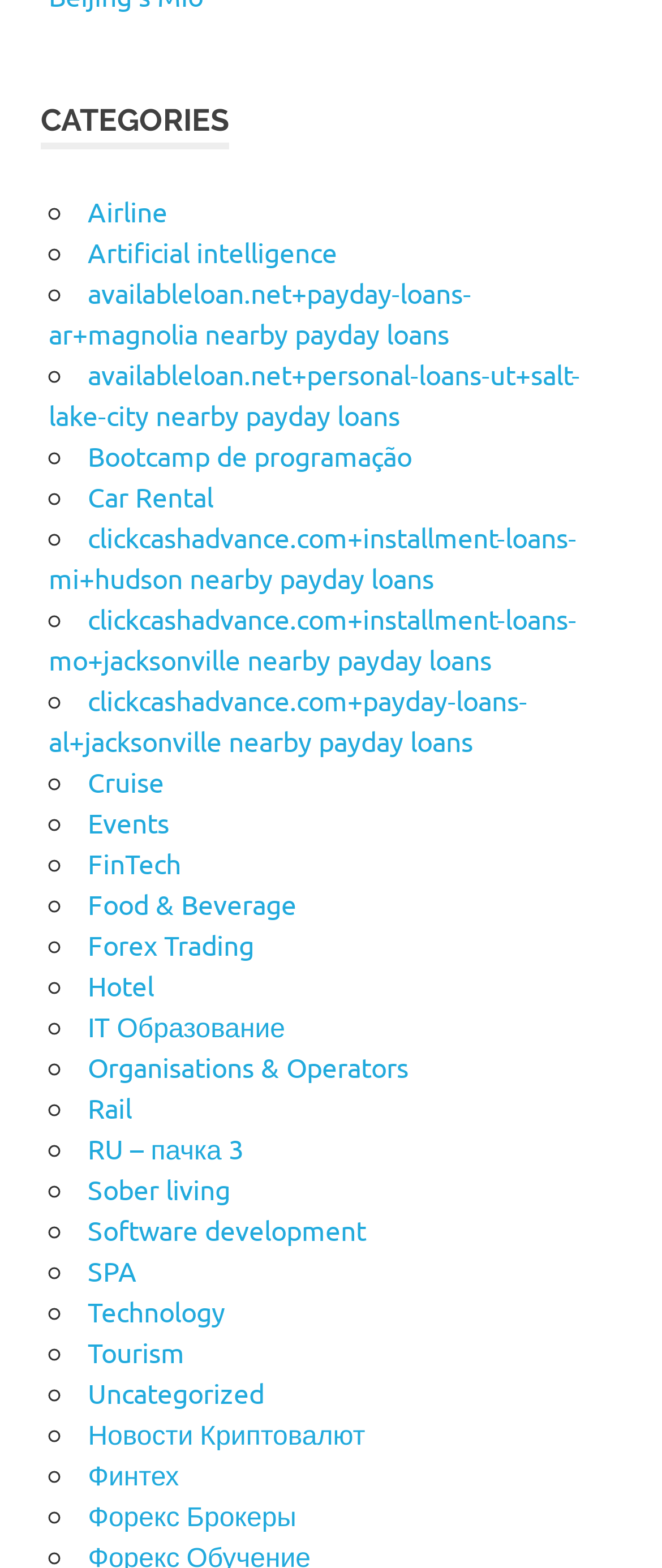What is the purpose of the '◦' symbol?
Please provide a detailed answer to the question.

The purpose of the '◦' symbol is to serve as a list marker, indicating that the following link element is an item in a list of categories.